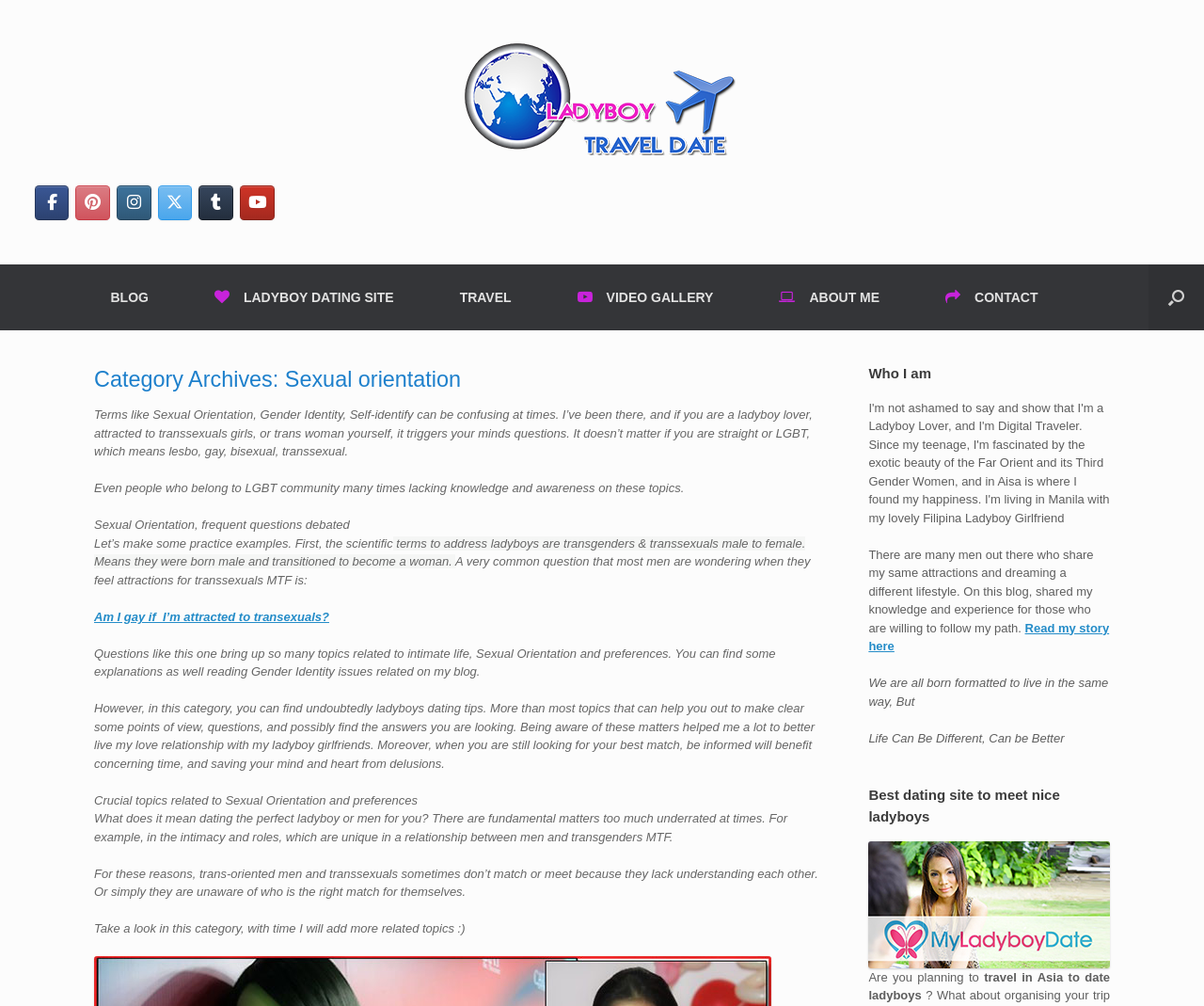Generate a comprehensive caption for the webpage you are viewing.

This webpage is about ladyboy dating and travel, with a focus on sexual orientation and gender identity. At the top, there is a logo and a navigation menu with links to Facebook, Pinterest, Instagram, Twitter, Tumblr, and Youtube. Below the navigation menu, there are five main links: "BLOG", "LADYBOY DATING SITE", "TRAVEL", "VIDEO GALLERY", and "ABOUT ME" and "CONTACT".

The main content of the page is divided into two sections. The left section has a heading "Category Archives: Sexual orientation" and contains several paragraphs of text discussing topics related to sexual orientation, gender identity, and self-identification. The text is informative and conversational, with the author sharing their personal experiences and insights.

The right section has a heading "Who I am" and contains a brief introduction to the author, who shares their story and experiences with ladyboy dating. There is also a link to read more about the author's story.

Throughout the page, there are several headings and subheadings that break up the content and provide a clear structure. The text is accompanied by a few images, including a logo and a promotional image for a dating site.

Overall, the webpage appears to be a personal blog or website focused on sharing information and experiences related to ladyboy dating and travel, with a focus on sexual orientation and gender identity.